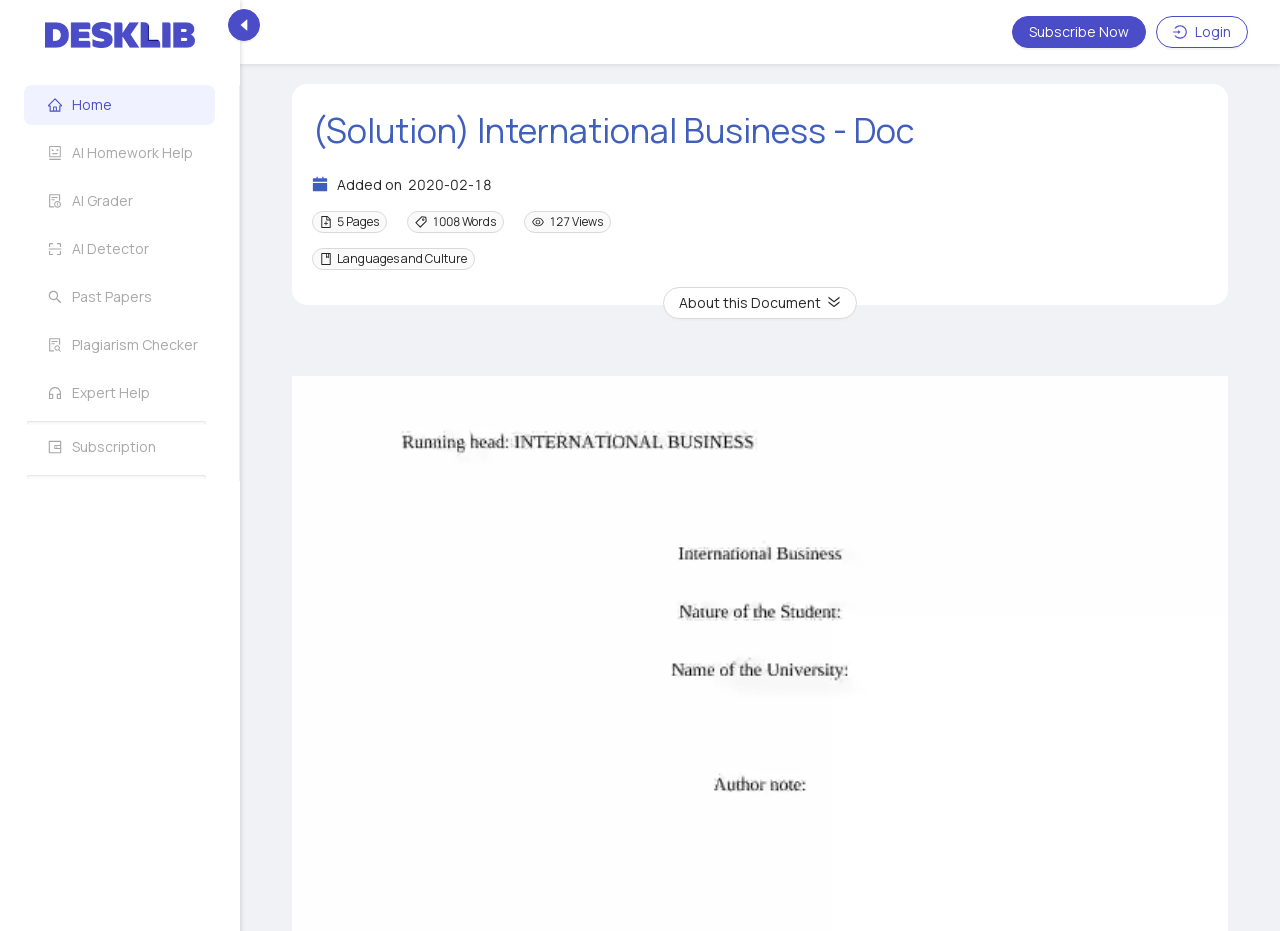Produce a meticulous description of the webpage.

This webpage is about an assignment on international business, specifically discussing the topic of multinational organizations and their employees moving to new nations. 

At the top left corner, there is a logo image. Below the logo, there is a vertical menu with seven menu items: 'home', 'robot AI Homework Help', 'exception AI Grader', 'scan AI Detector', 'search Past Papers', 'file-search Plagiarism Checker', and 'customer-service Expert Help'. Each menu item has an accompanying image. 

To the right of the menu, there is a button with a caret-left image. Above the menu, there is a header section with a 'Subscribe Now' button and a 'login' button, which has a login image. 

The main content of the webpage is divided into two sections. The top section has a heading '(Solution) International Business - Doc' and an image of a calendar. Below the heading, there are several lines of text, including 'Added on 2020-02-18', 'Pages', '1008', 'Words', '127', and 'Views', accompanied by images of a file-add, a tag, and an eye. 

The bottom section of the main content has a button 'About this Document double-left' with a double-left image. Below the button, there are several paragraphs of text, including 'Running head: INTERNATIONAL BUSINESS', 'International Business', 'Nature of the Student:', 'Name of the University:', and 'Author note:'.